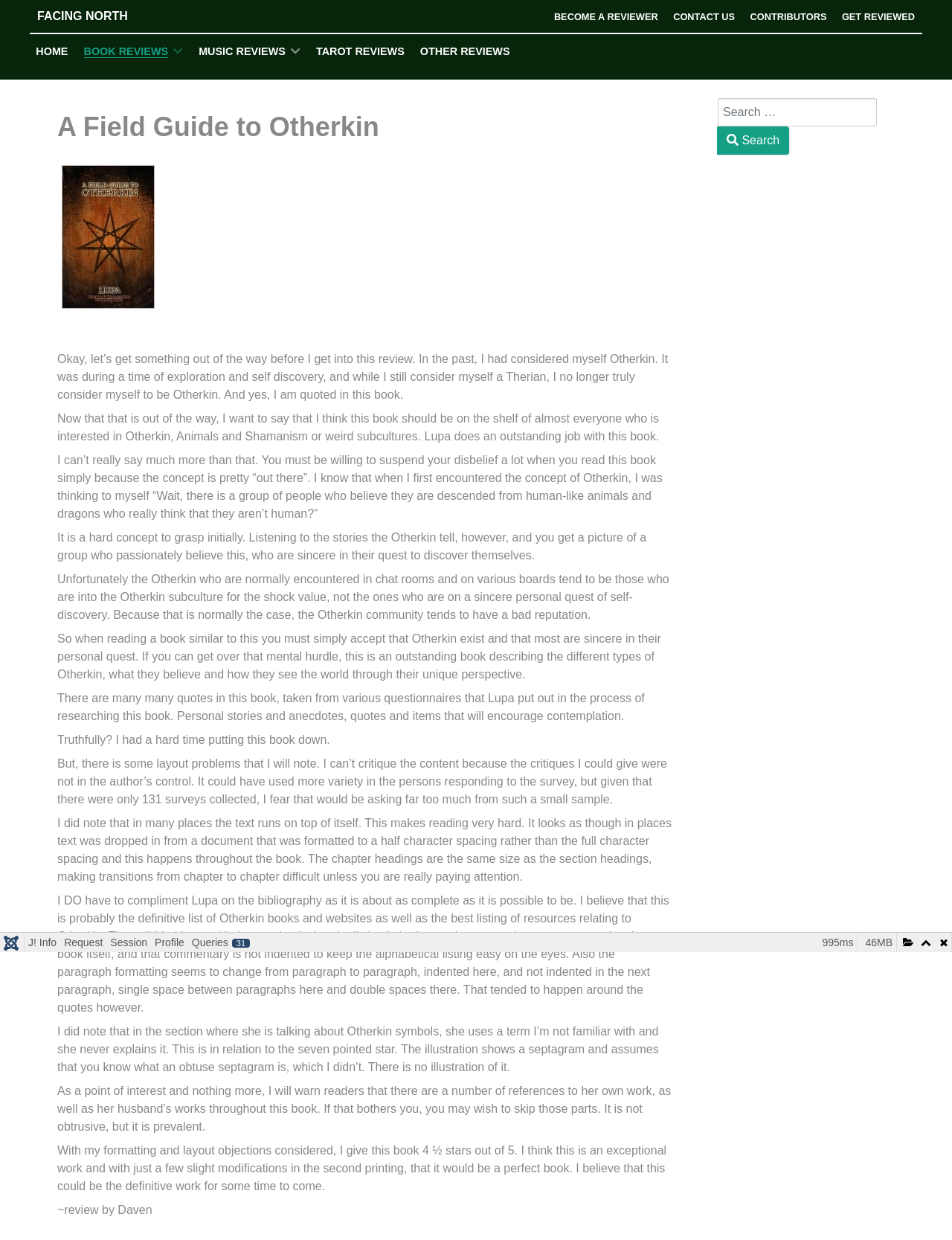Show the bounding box coordinates for the element that needs to be clicked to execute the following instruction: "Search for something". Provide the coordinates in the form of four float numbers between 0 and 1, i.e., [left, top, right, bottom].

[0.754, 0.079, 0.949, 0.125]